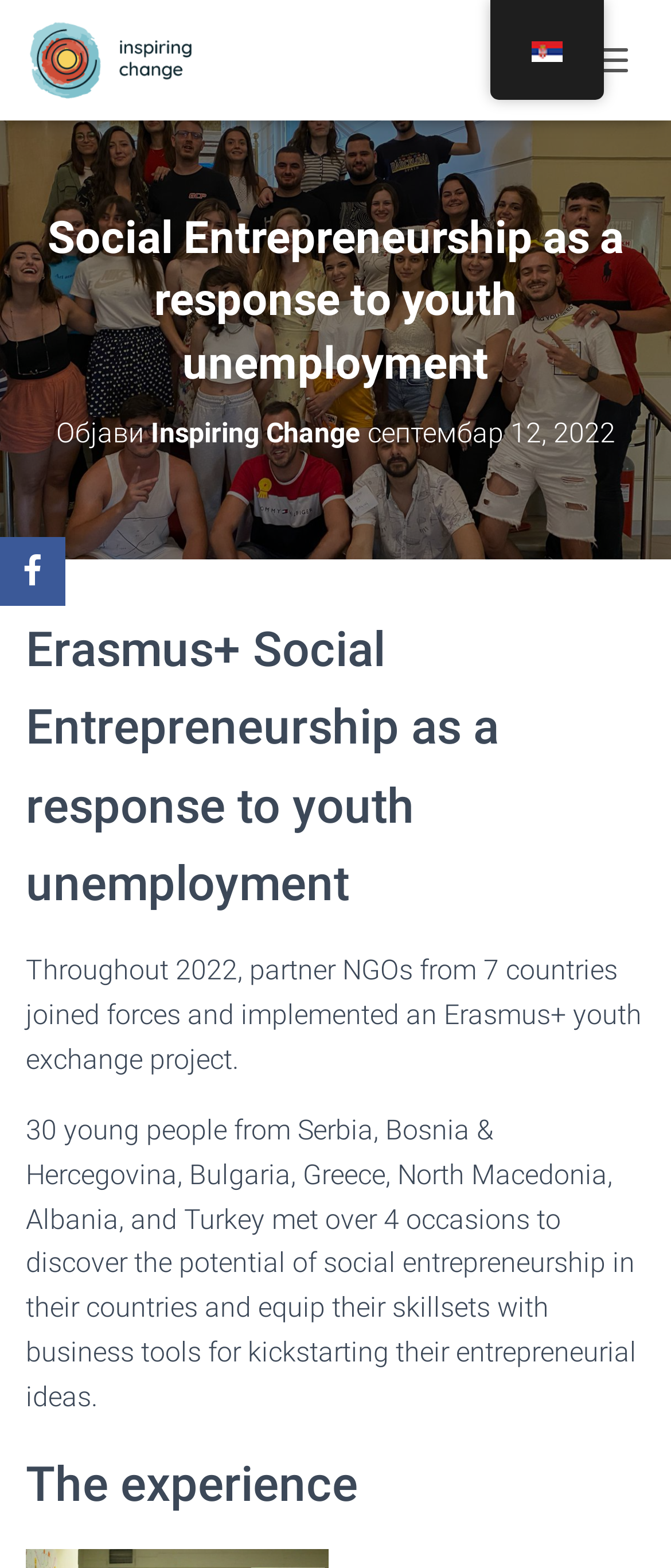Please provide a short answer using a single word or phrase for the question:
How many occasions did the young people meet?

4